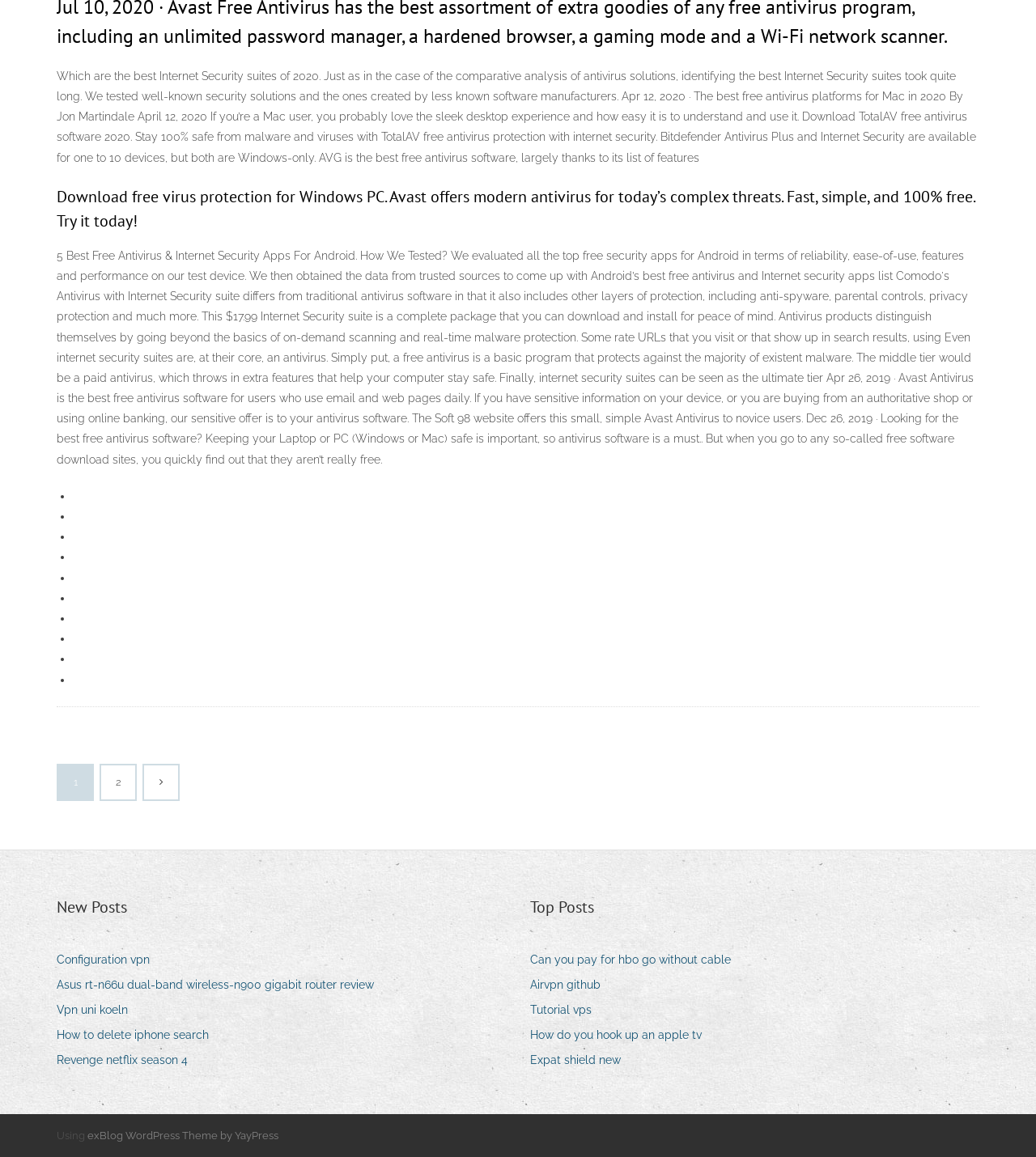Based on the provided description, "Expat shield new", find the bounding box of the corresponding UI element in the screenshot.

[0.512, 0.907, 0.611, 0.926]